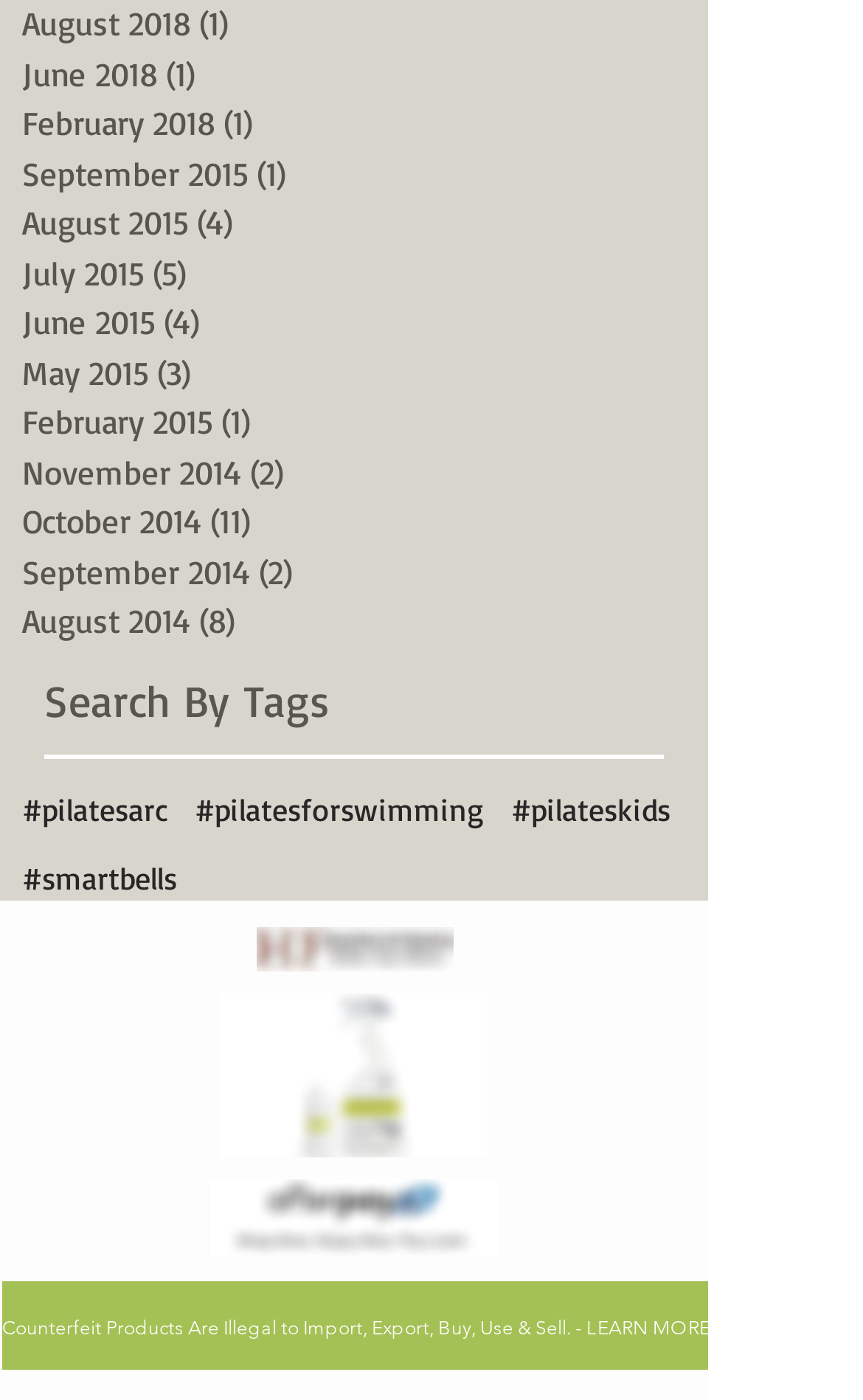Find the bounding box coordinates for the area that must be clicked to perform this action: "View August 2018 posts".

[0.026, 0.0, 0.795, 0.036]